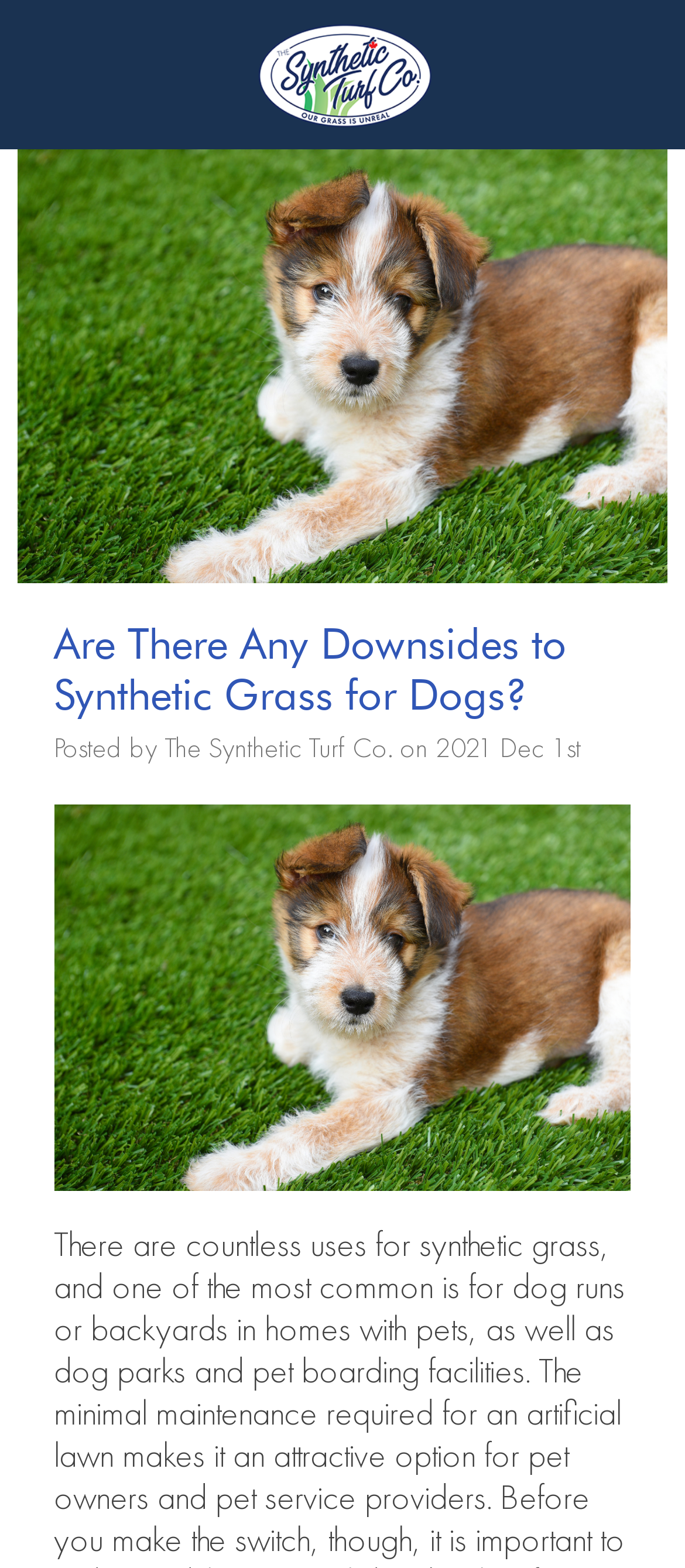Answer the question briefly using a single word or phrase: 
What is the topic of the article?

Synthetic grass for dogs